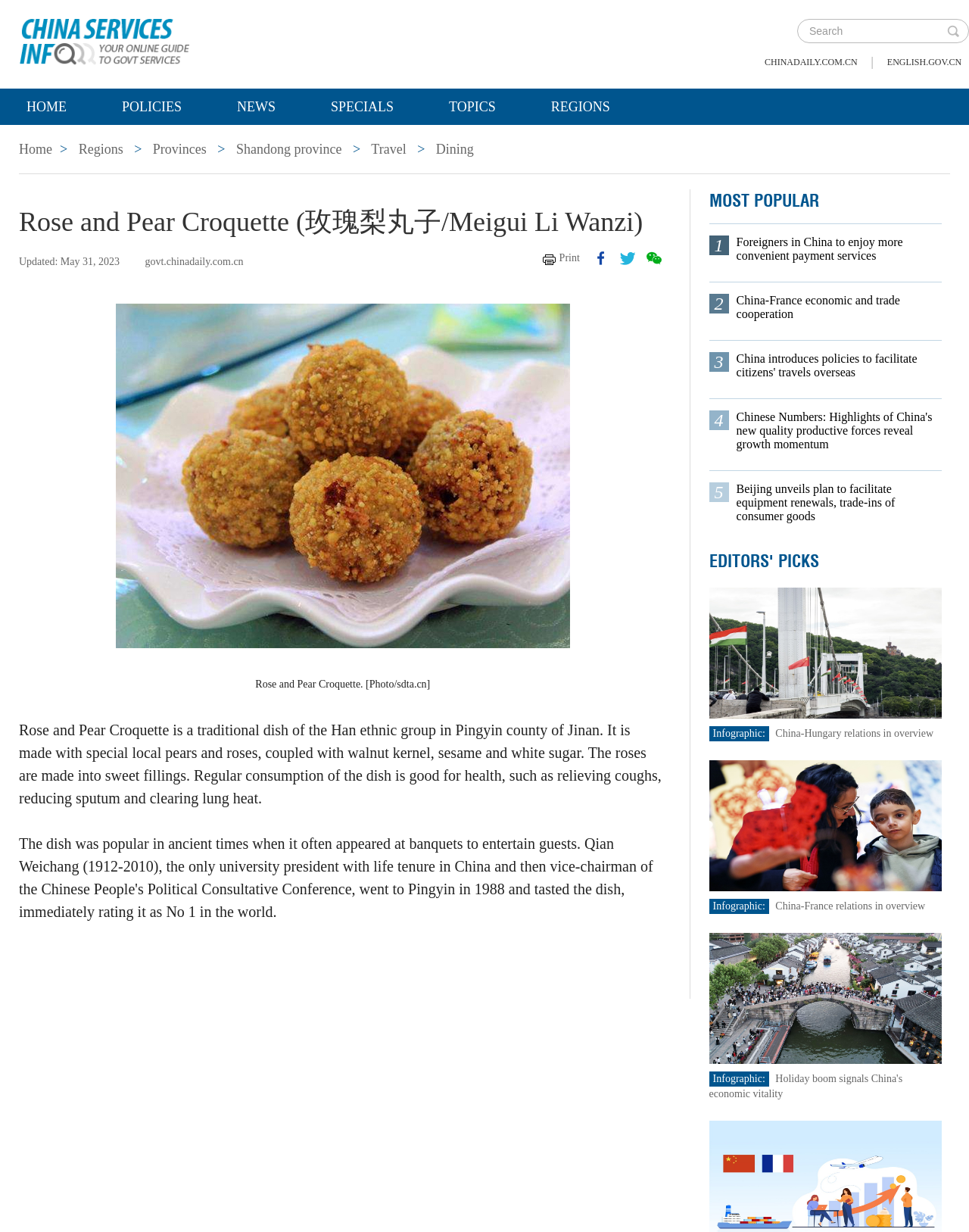Please indicate the bounding box coordinates of the element's region to be clicked to achieve the instruction: "Read about Rose and Pear Croquette". Provide the coordinates as four float numbers between 0 and 1, i.e., [left, top, right, bottom].

[0.02, 0.154, 0.688, 0.194]